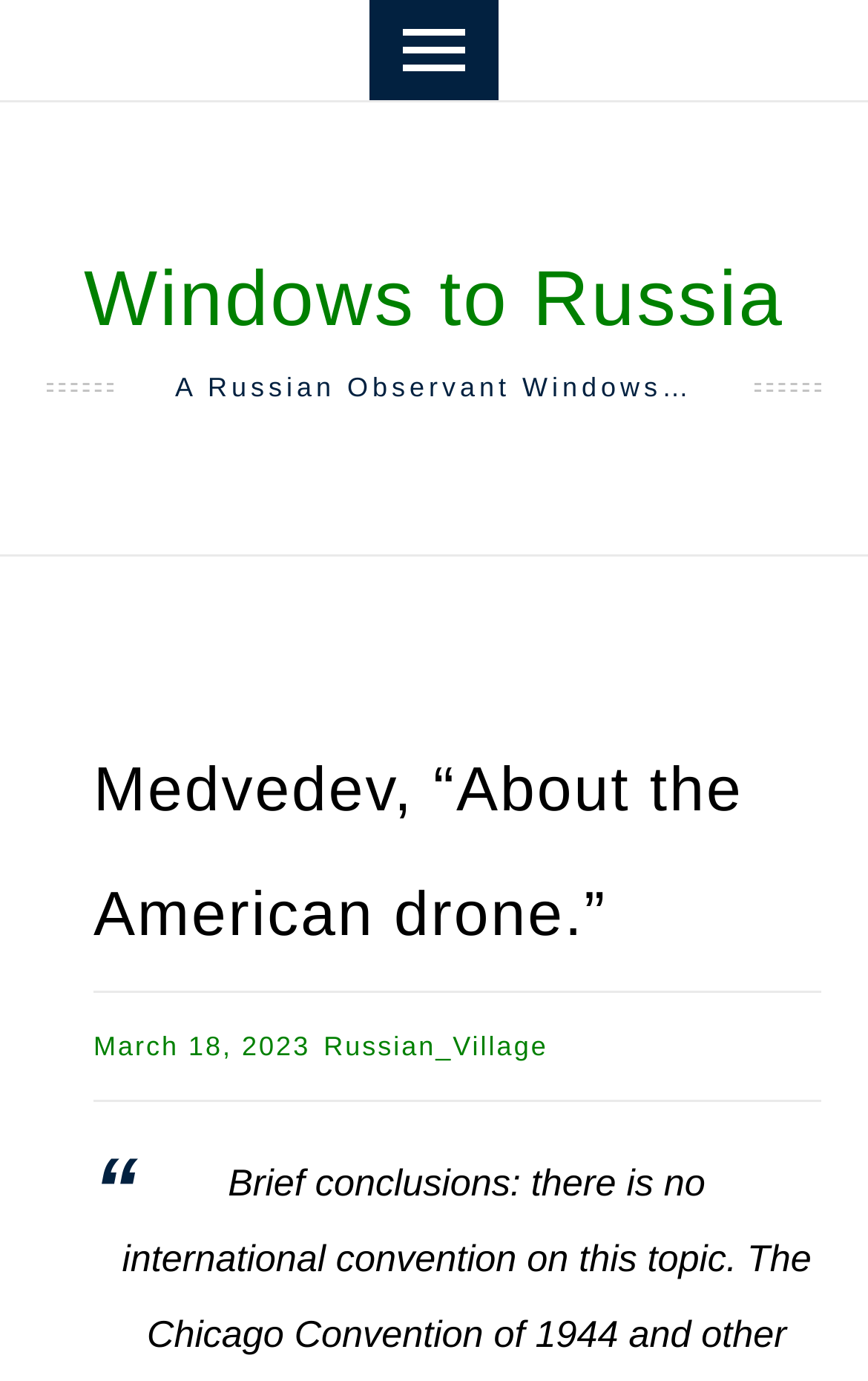When was the article published?
Provide a detailed and well-explained answer to the question.

I obtained the answer by looking at the link element with the text 'March 18, 2023' which is likely to be the publication date of the article.